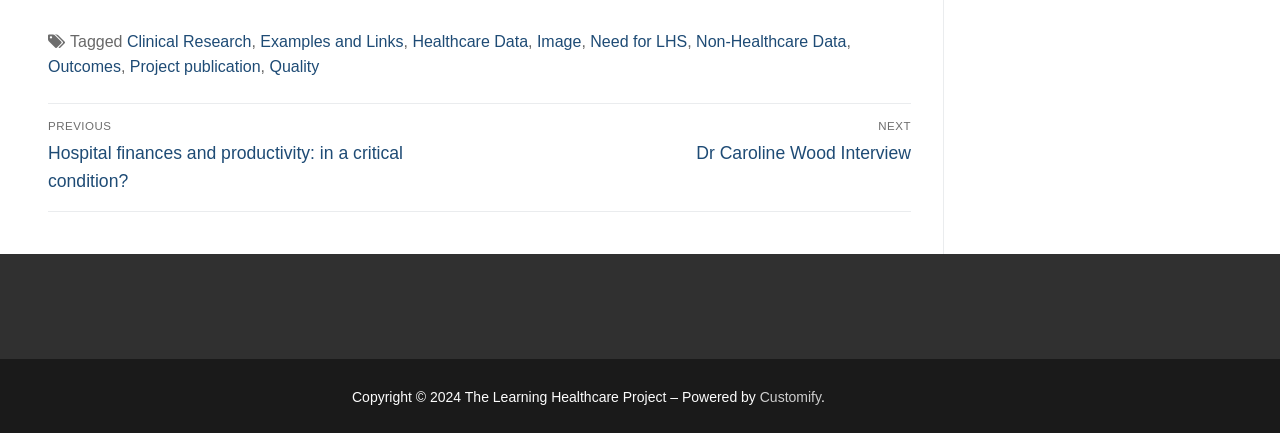Locate the bounding box coordinates of the area you need to click to fulfill this instruction: 'Search for something'. The coordinates must be in the form of four float numbers ranging from 0 to 1: [left, top, right, bottom].

None